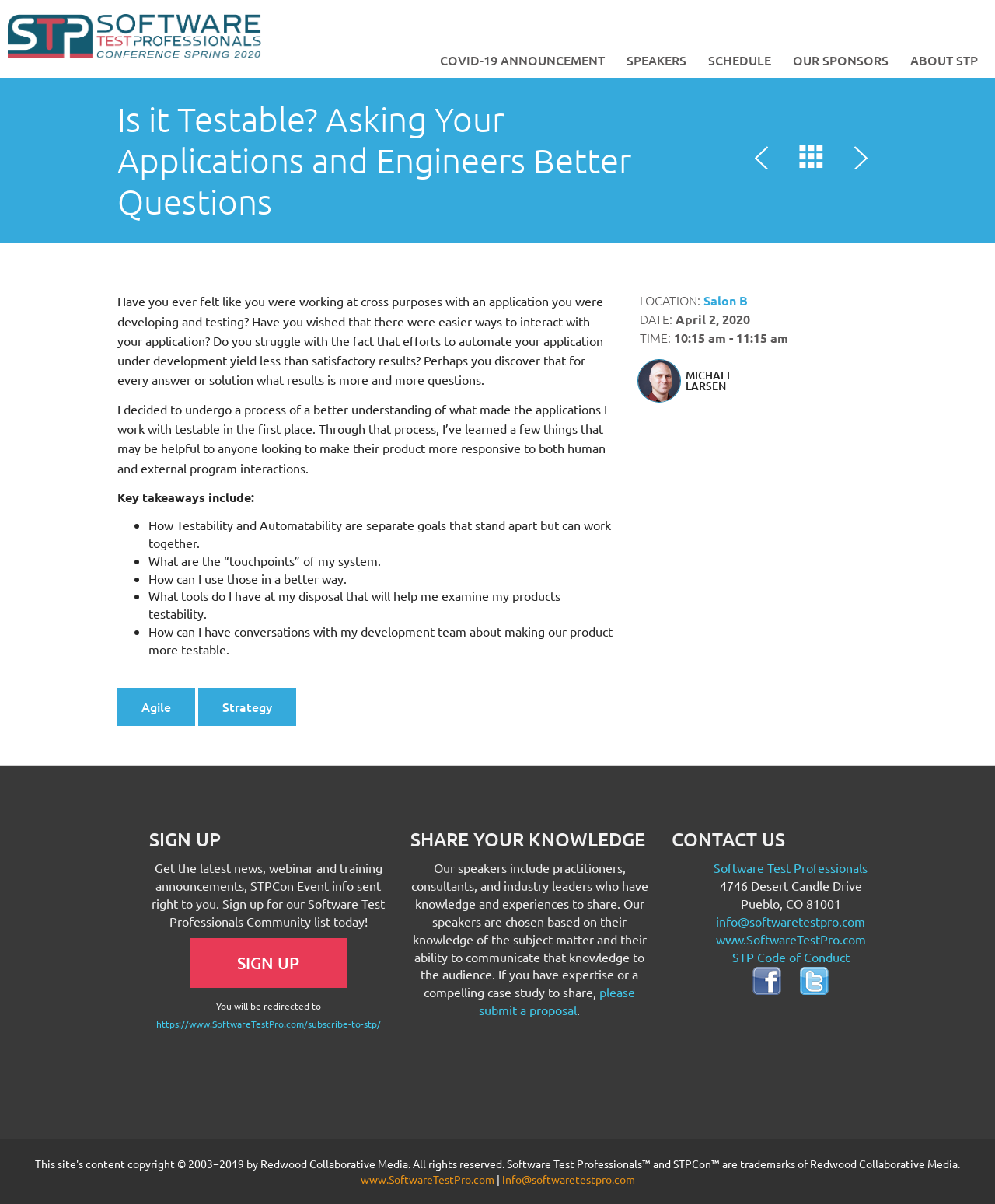What is the purpose of the 'SIGN UP' button?
Look at the image and respond with a single word or a short phrase.

To receive news and updates